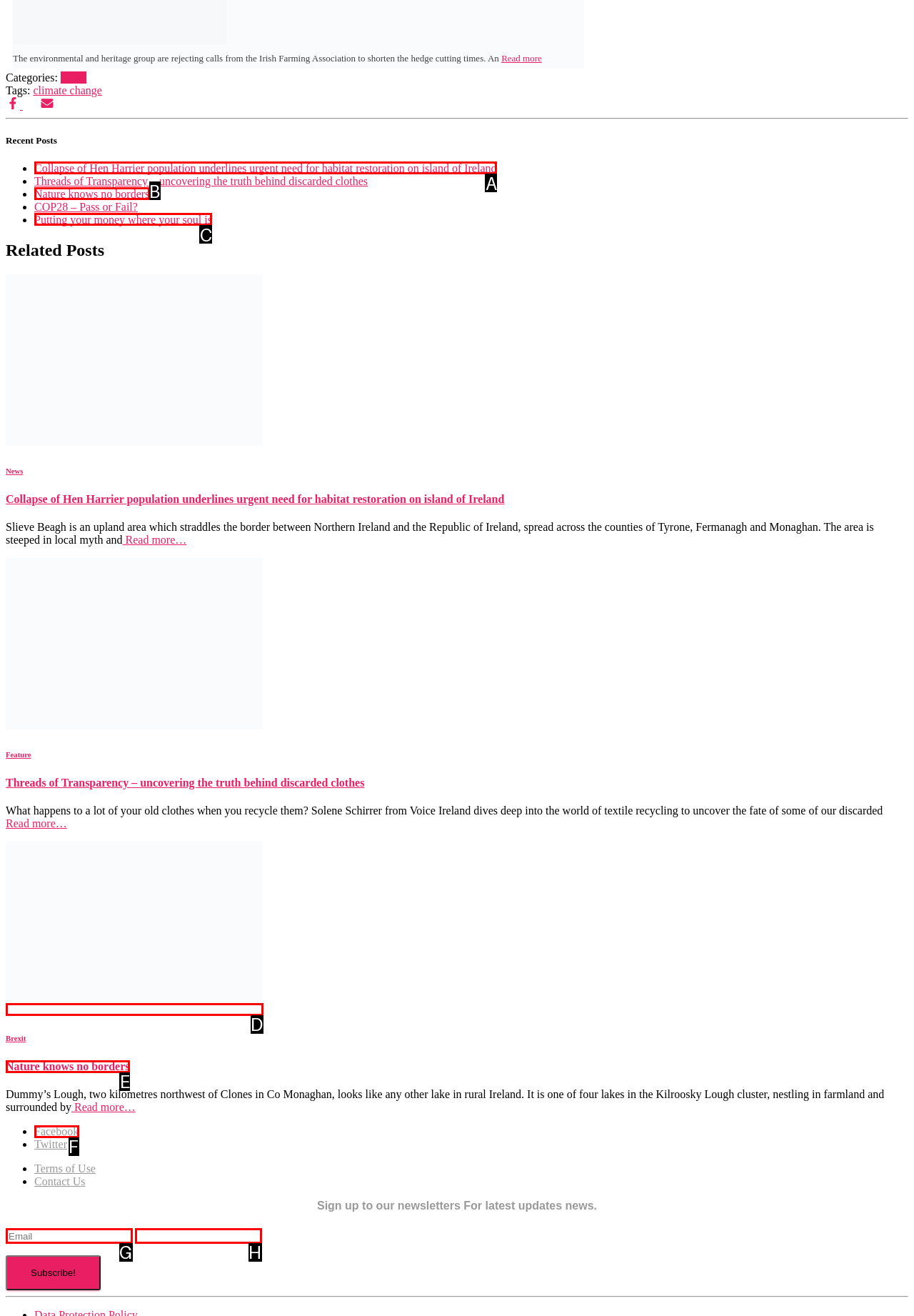Using the provided description: Facebook, select the most fitting option and return its letter directly from the choices.

F